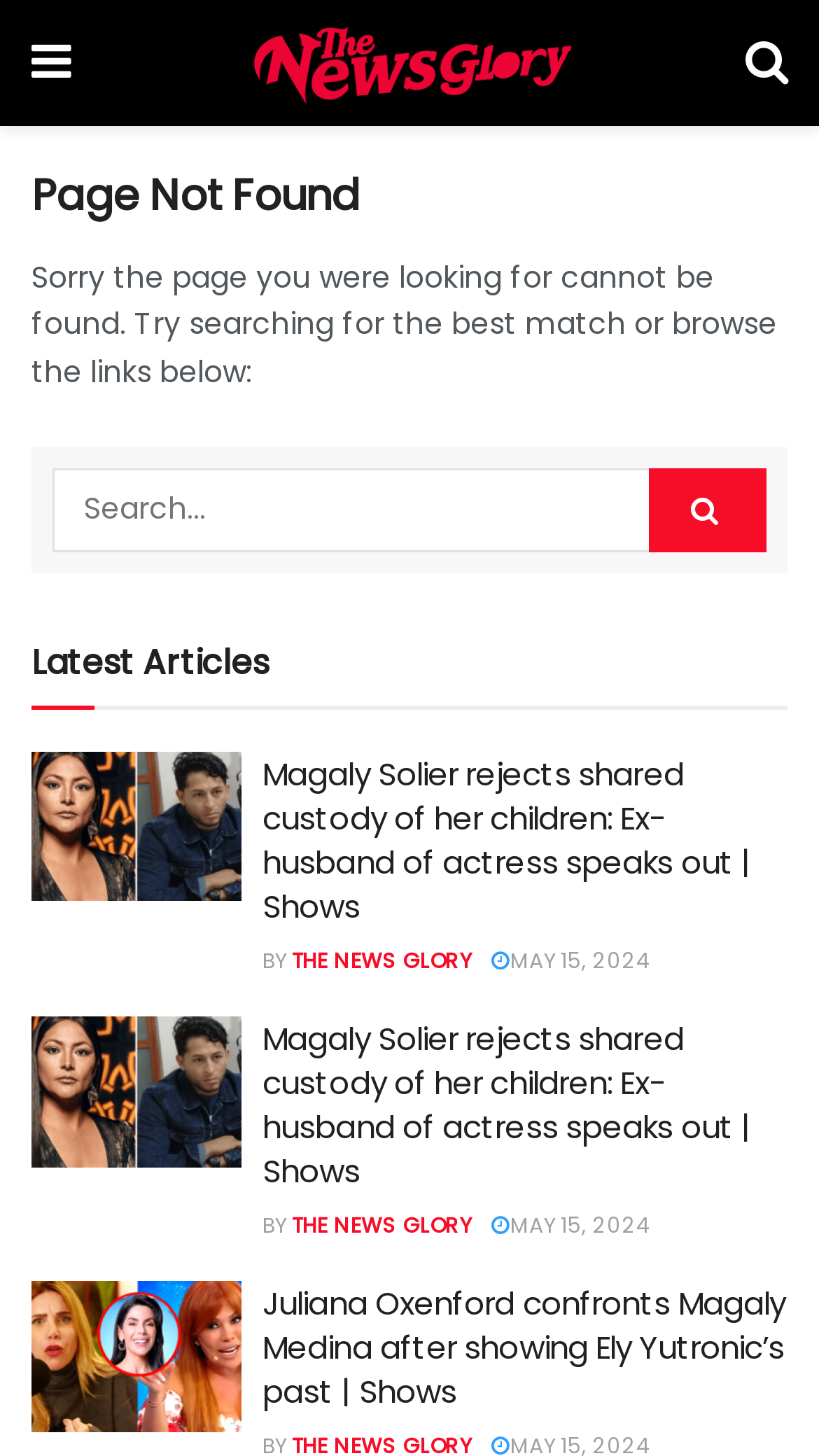Highlight the bounding box coordinates of the element that should be clicked to carry out the following instruction: "Search for something". The coordinates must be given as four float numbers ranging from 0 to 1, i.e., [left, top, right, bottom].

[0.064, 0.321, 0.936, 0.379]